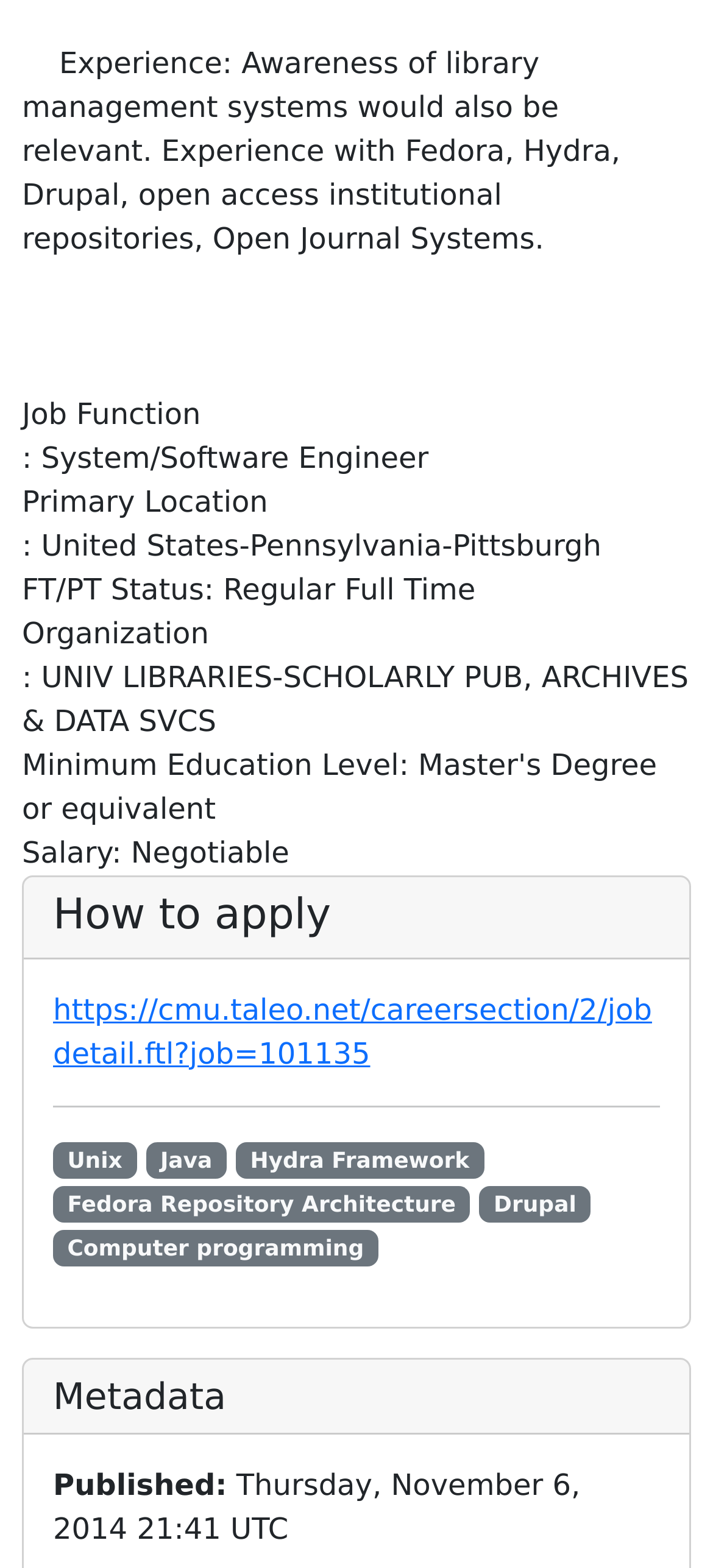Use the information in the screenshot to answer the question comprehensively: When was the job published?

I found the publication date by looking at the text 'Published: Thursday, November 6, 2014 21:41 UTC' which is located at the bottom of the webpage, indicating when the job was published.